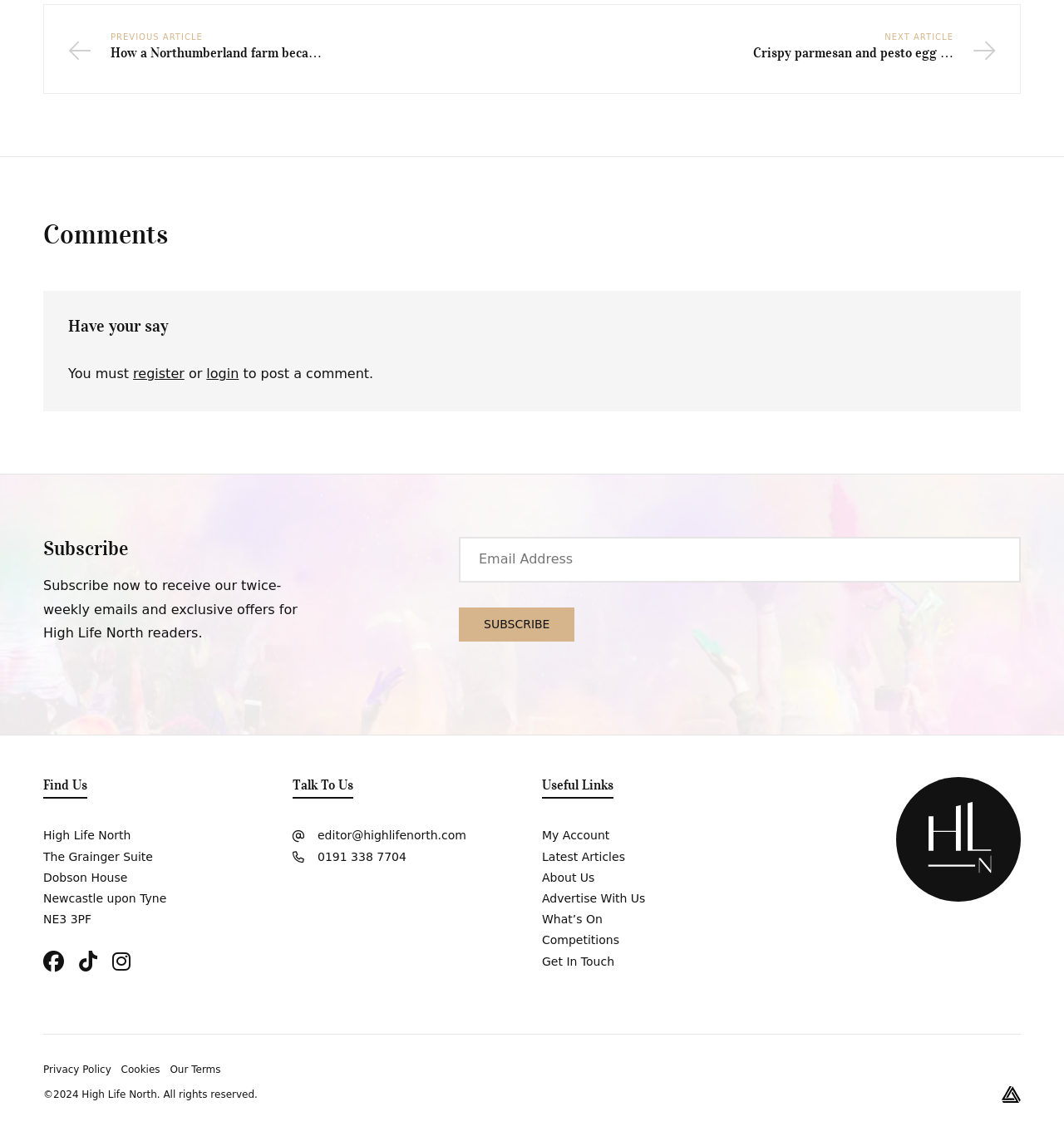Find the bounding box coordinates for the area you need to click to carry out the instruction: "Click on the 'About Us' link". The coordinates should be four float numbers between 0 and 1, indicated as [left, top, right, bottom].

[0.509, 0.76, 0.559, 0.771]